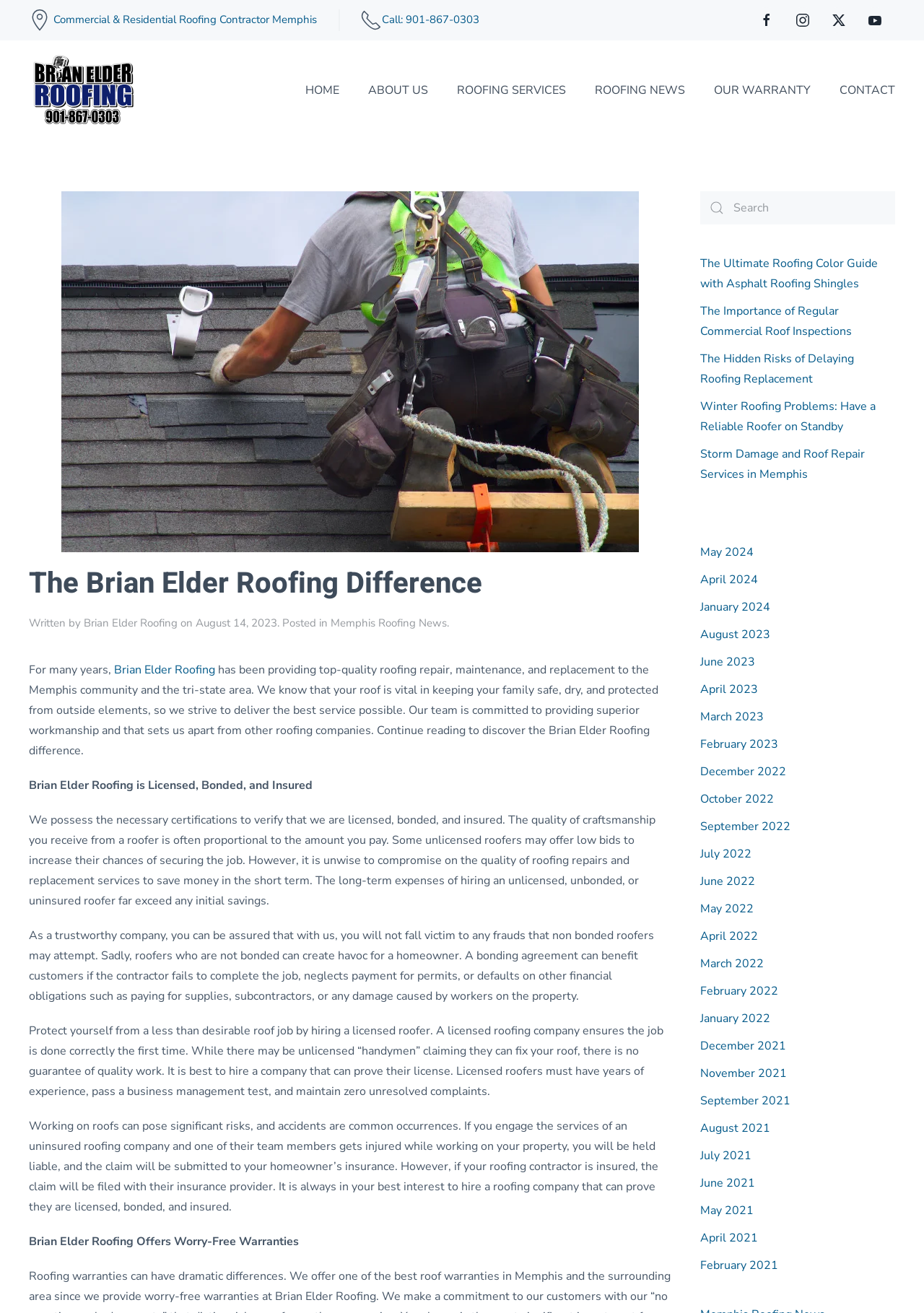Identify the bounding box coordinates of the clickable region required to complete the instruction: "Click on 'HOME'". The coordinates should be given as four float numbers within the range of 0 and 1, i.e., [left, top, right, bottom].

[0.33, 0.047, 0.367, 0.091]